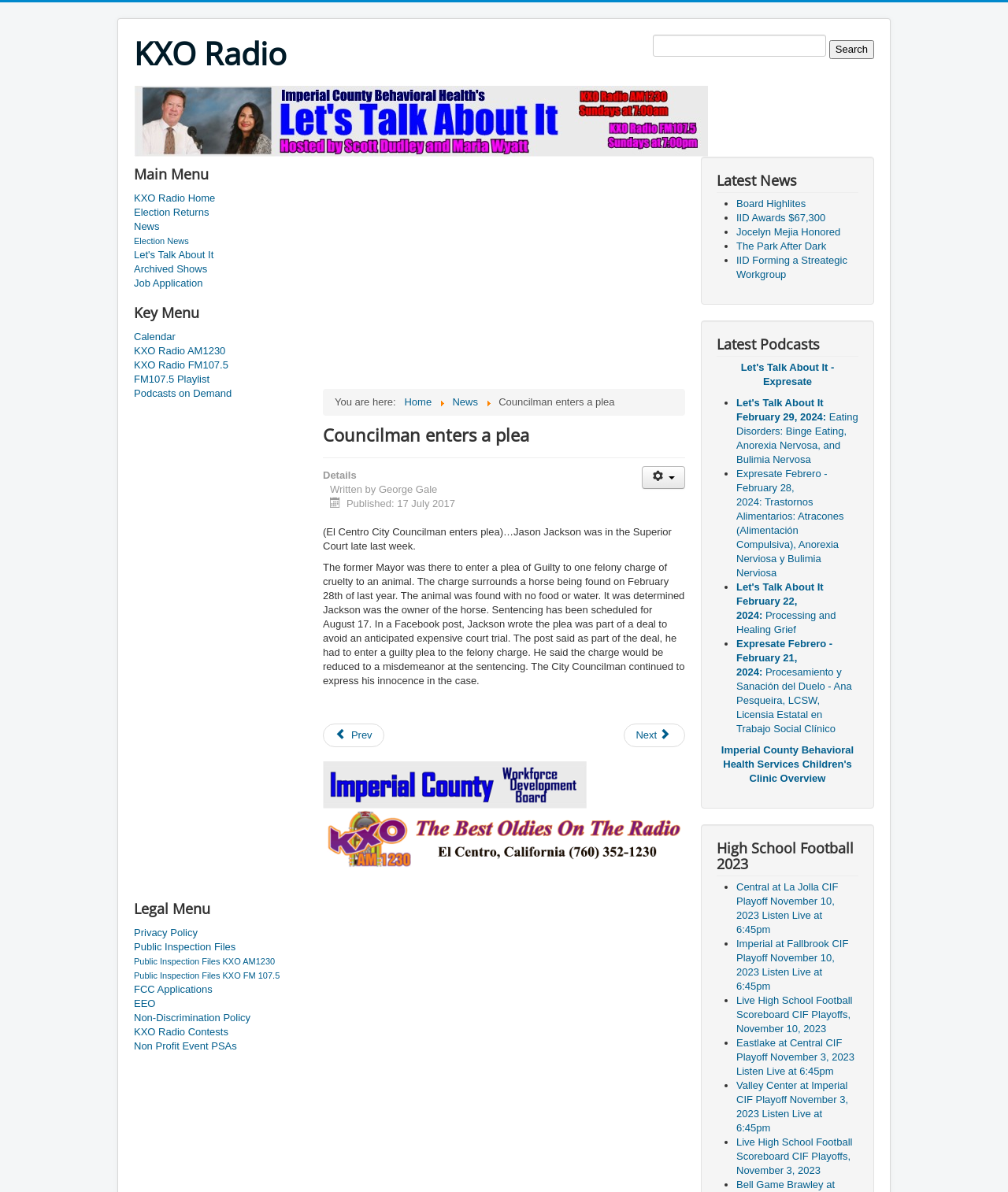Give an in-depth explanation of the webpage layout and content.

This webpage is about KXO Radio, an oldies station from Imperial County, California, USA. At the top, there is a link to the radio station's homepage, followed by a search bar and a button. Below that, there is a main menu with links to various sections, including "Election Returns", "News", "Let's Talk About It", and more.

To the right of the main menu, there is an image with the title "Let's Talk About It". Below the main menu, there is a key menu with links to "Calendar", "KXO Radio AM1230", "KXO Radio FM107.5", and more. Further down, there is a legal menu with links to "Privacy Policy", "Public Inspection Files", and more.

The main content of the page is an article titled "Councilman enters a plea". The article is about a city councilman who entered a guilty plea to a felony charge of cruelty to an animal. The article provides details about the case, including the charges and the sentencing. Below the article, there are links to previous and next articles.

To the right of the article, there are links to "ICWib" and "KXO Radio AM1230", each with an accompanying image. Below that, there is a section titled "Latest News" with a list of news articles, each with a brief summary. Further down, there is a section titled "Latest Podcasts" with a list of podcast episodes, each with a brief description.

Overall, the webpage provides access to various sections of the KXO Radio website, including news, podcasts, and legal information, with a focus on the article "Councilman enters a plea".